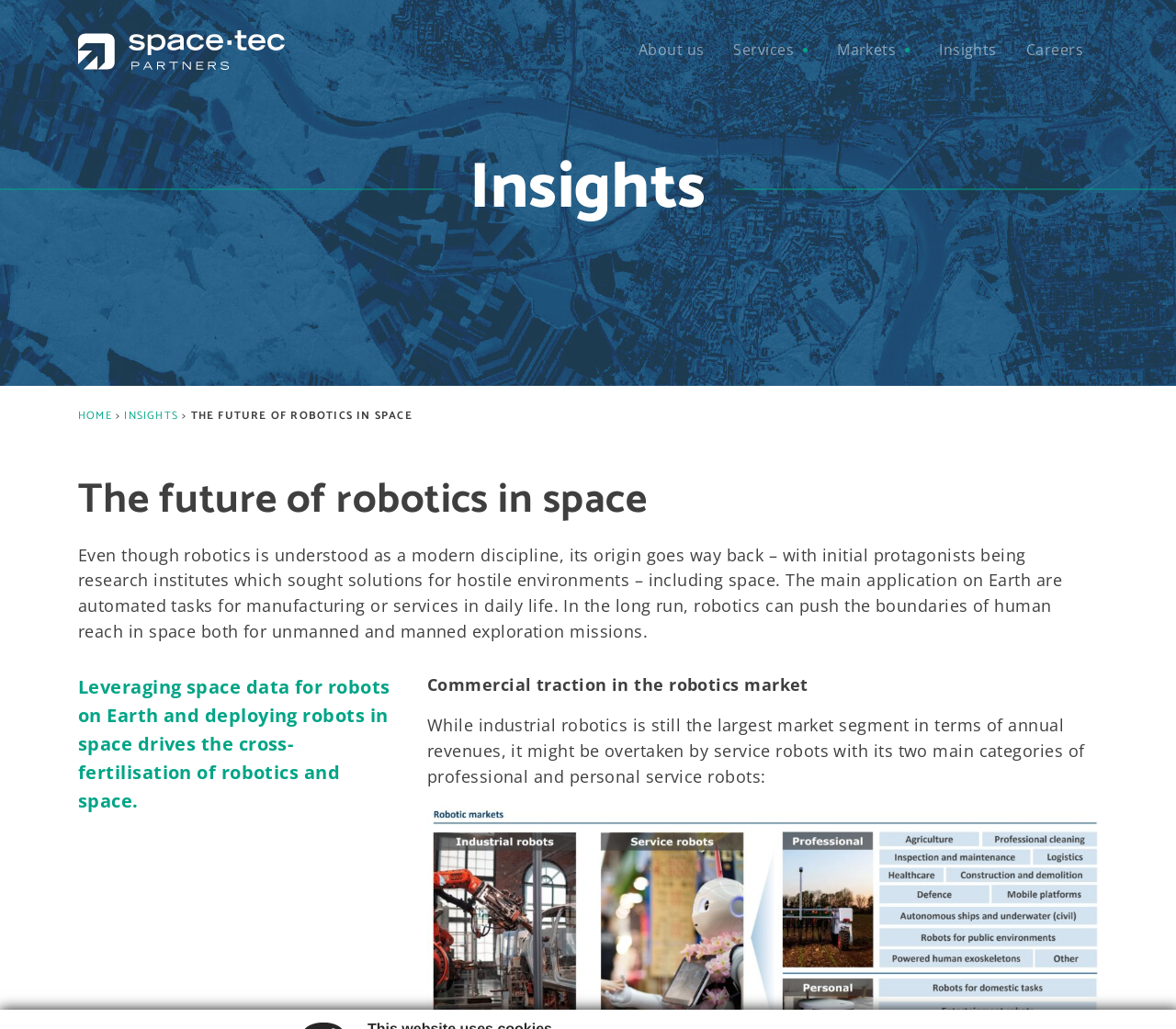Given the element description parent_node: About us, specify the bounding box coordinates of the corresponding UI element in the format (top-left x, top-left y, bottom-right x, bottom-right y). All values must be between 0 and 1.

[0.066, 0.025, 0.242, 0.072]